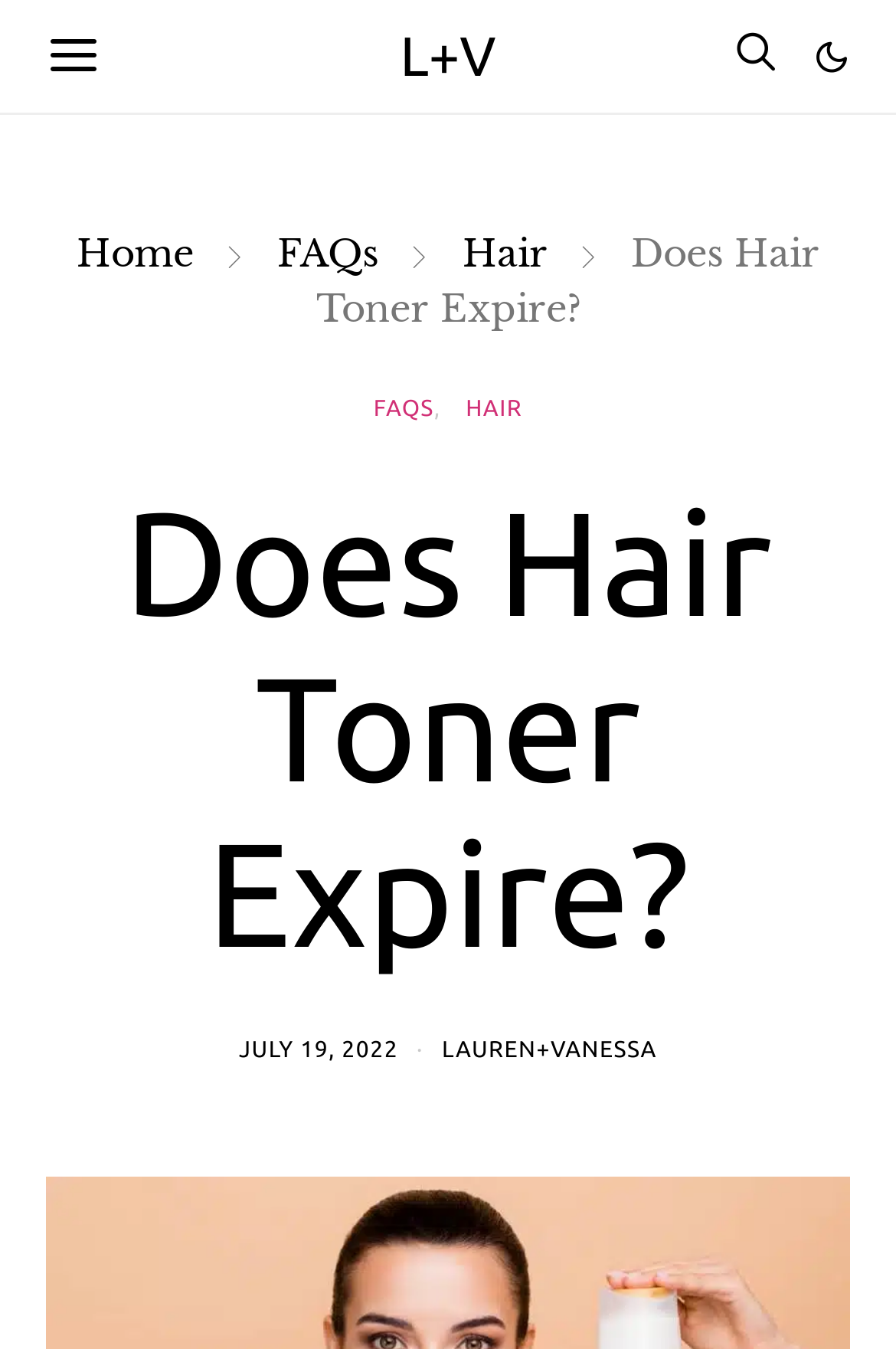Extract the bounding box for the UI element that matches this description: "Hair".

[0.516, 0.17, 0.611, 0.204]